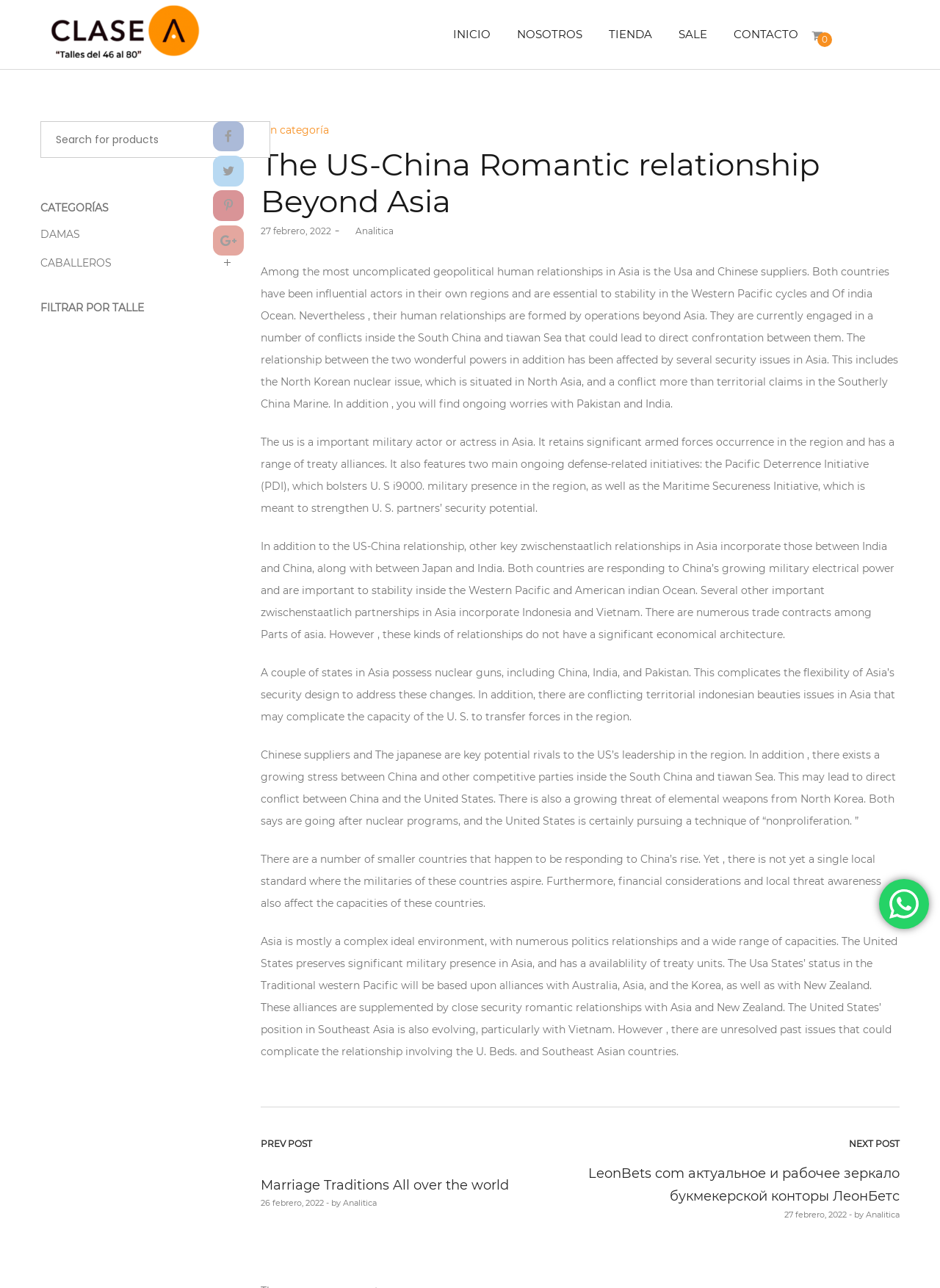Identify the bounding box coordinates for the UI element described as follows: "CABALLEROS". Ensure the coordinates are four float numbers between 0 and 1, formatted as [left, top, right, bottom].

[0.043, 0.199, 0.119, 0.209]